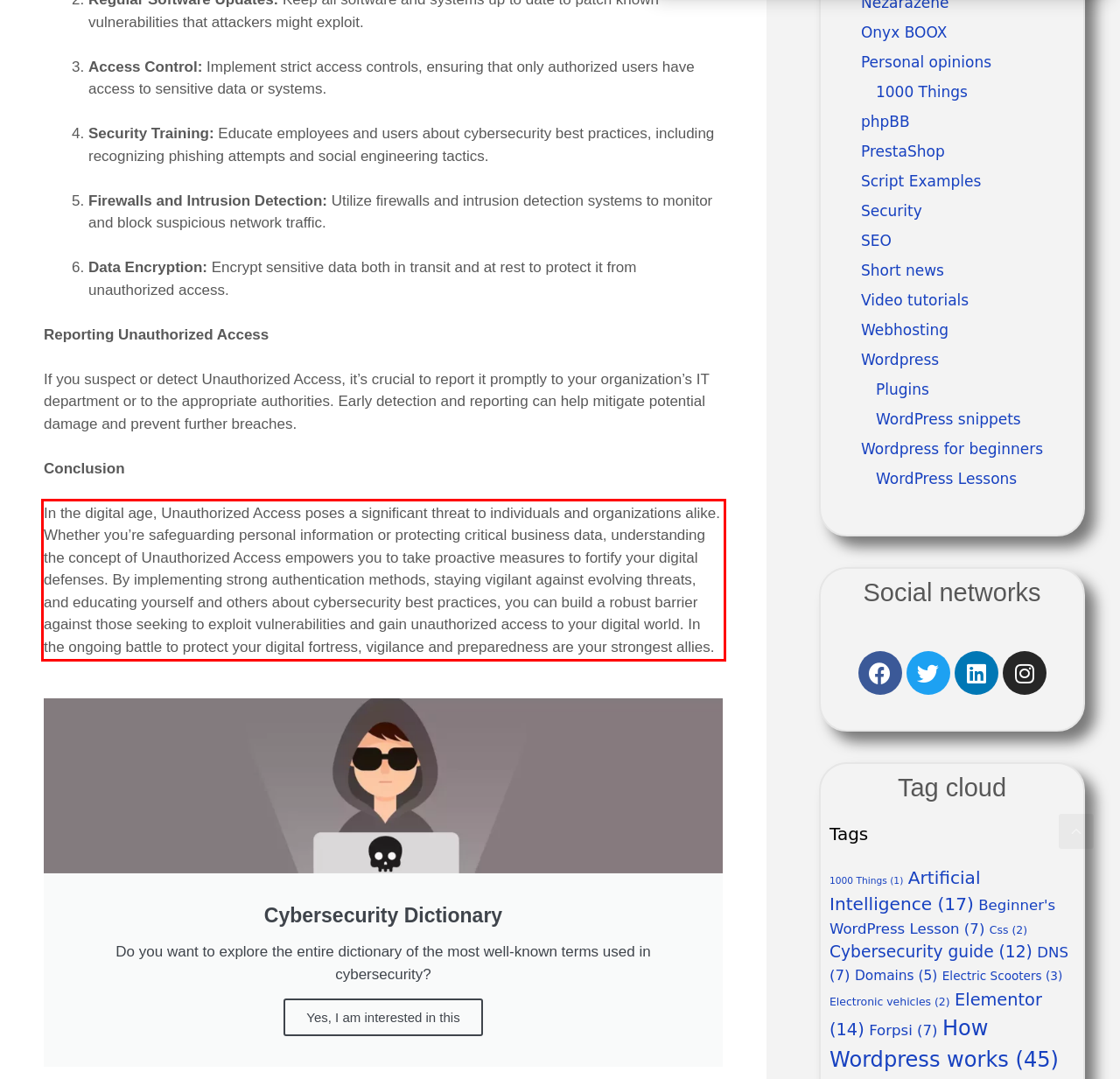Using the webpage screenshot, recognize and capture the text within the red bounding box.

In the digital age, Unauthorized Access poses a significant threat to individuals and organizations alike. Whether you’re safeguarding personal information or protecting critical business data, understanding the concept of Unauthorized Access empowers you to take proactive measures to fortify your digital defenses. By implementing strong authentication methods, staying vigilant against evolving threats, and educating yourself and others about cybersecurity best practices, you can build a robust barrier against those seeking to exploit vulnerabilities and gain unauthorized access to your digital world. In the ongoing battle to protect your digital fortress, vigilance and preparedness are your strongest allies.